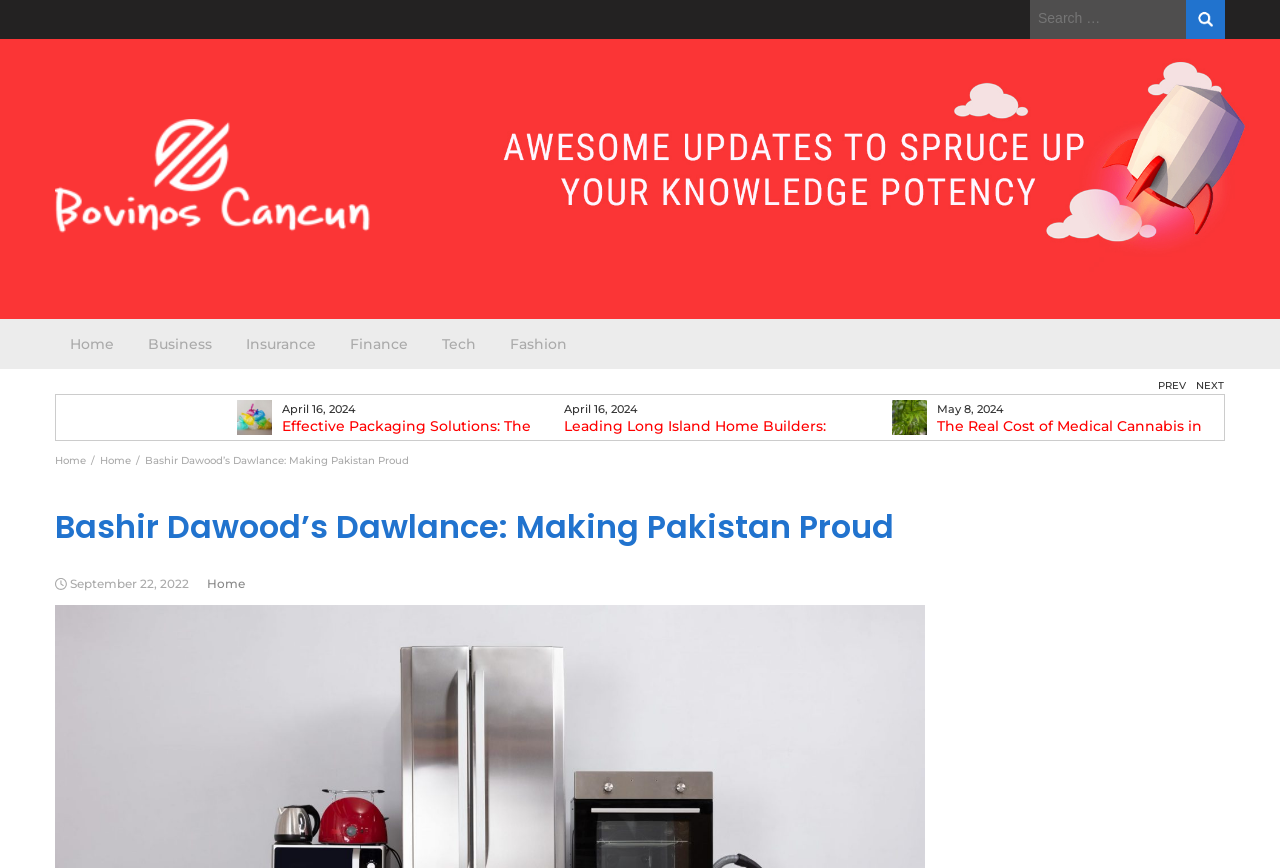Use the details in the image to answer the question thoroughly: 
What is the navigation section present at the bottom of the webpage?

The navigation section at the bottom of the webpage is a breadcrumbs section which displays the hierarchy of the webpage's content. It shows the path from 'Home' to the current webpage title 'Bashir Dawood’s Dawlance: Making Pakistan Proud'.